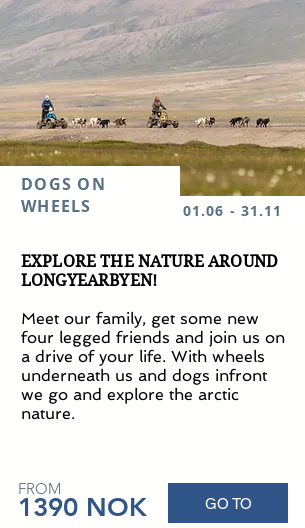What is the cost of the 'Dogs on Wheels' adventure?
Using the image as a reference, answer with just one word or a short phrase.

1,390 NOK